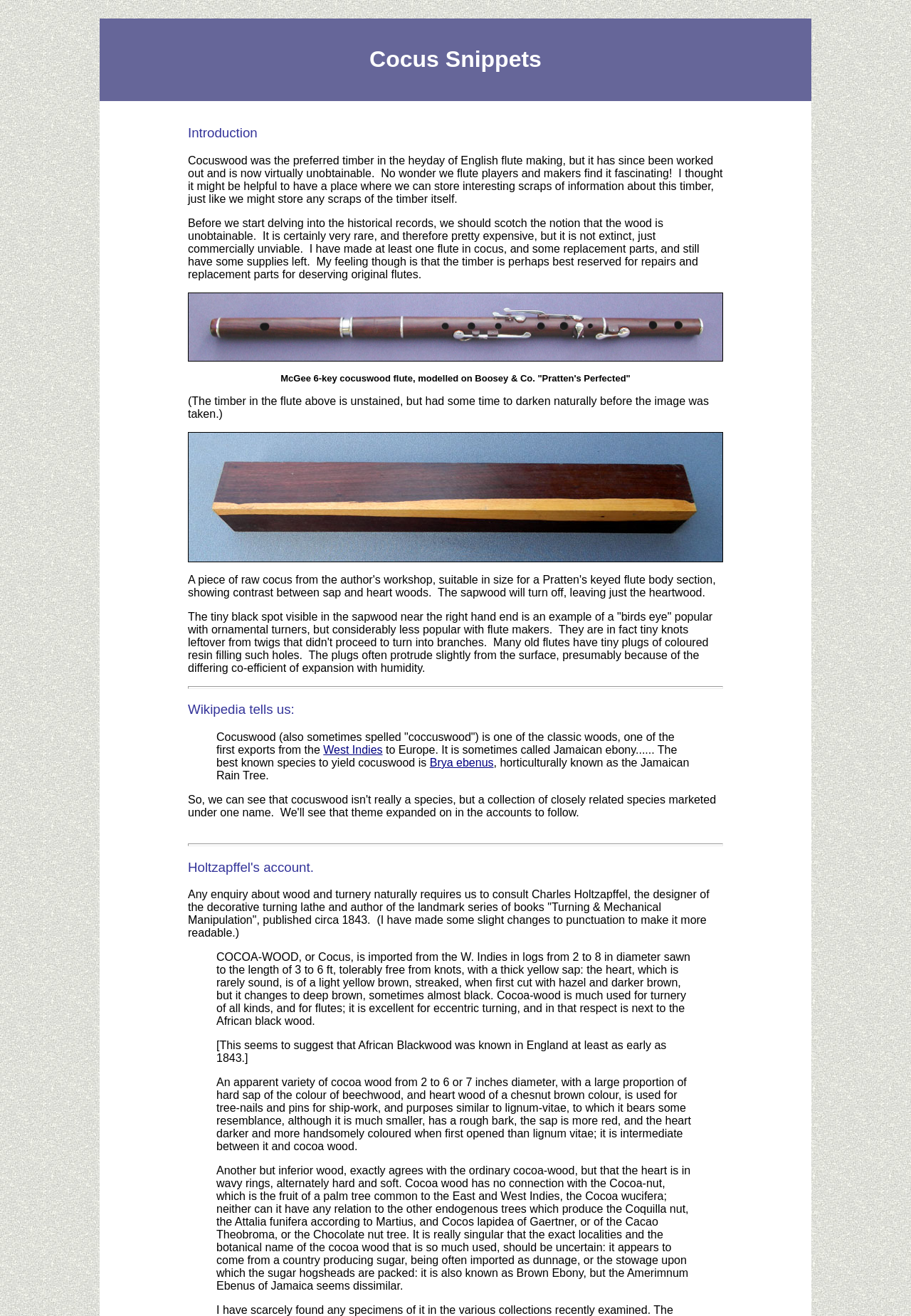Who is Charles Holtzapffel?
Based on the image, provide your answer in one word or phrase.

Author of 'Turning & Mechanical Manipulation'